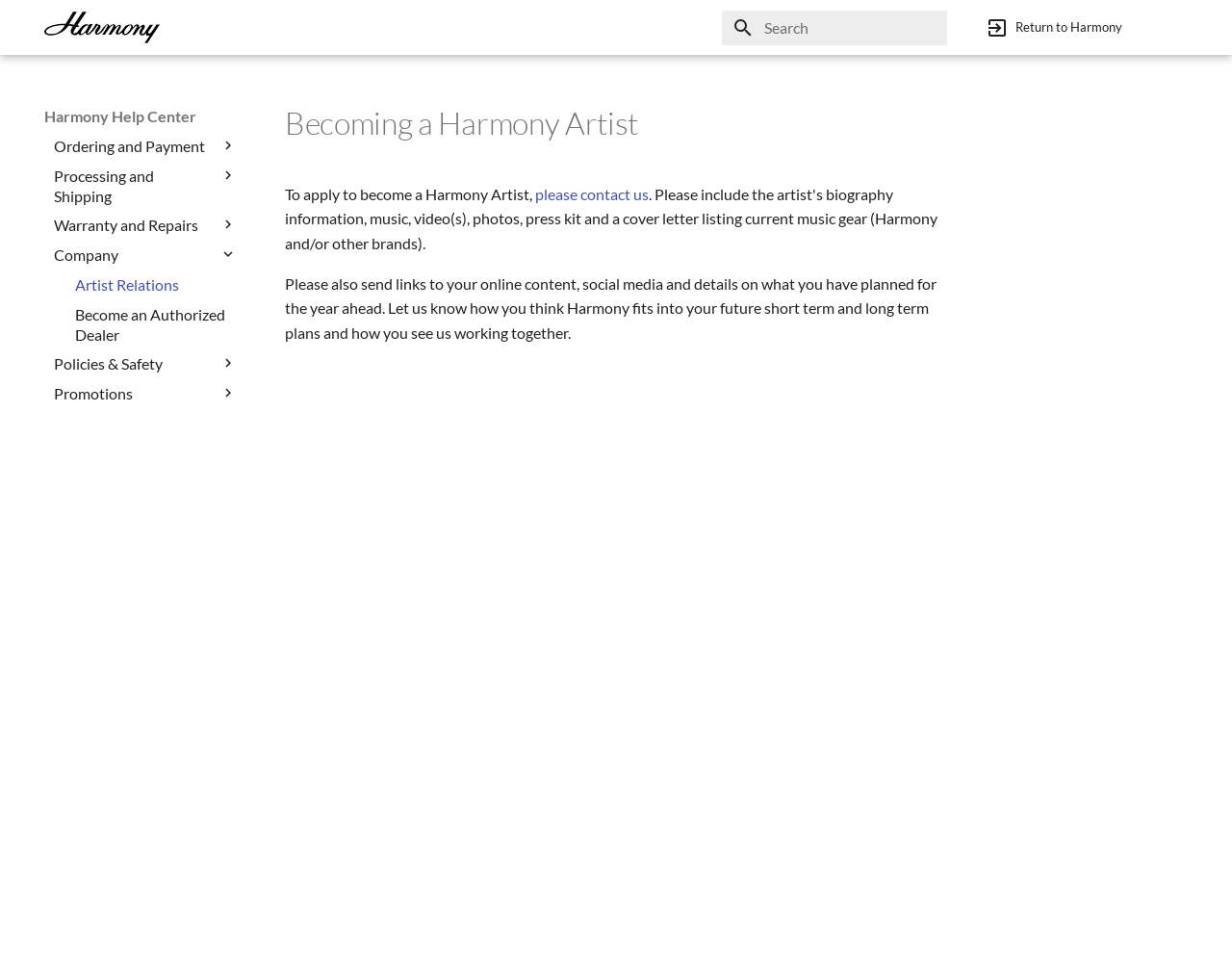Determine the bounding box coordinates for the region that must be clicked to execute the following instruction: "Search for something".

[0.586, 0.01, 0.769, 0.046]